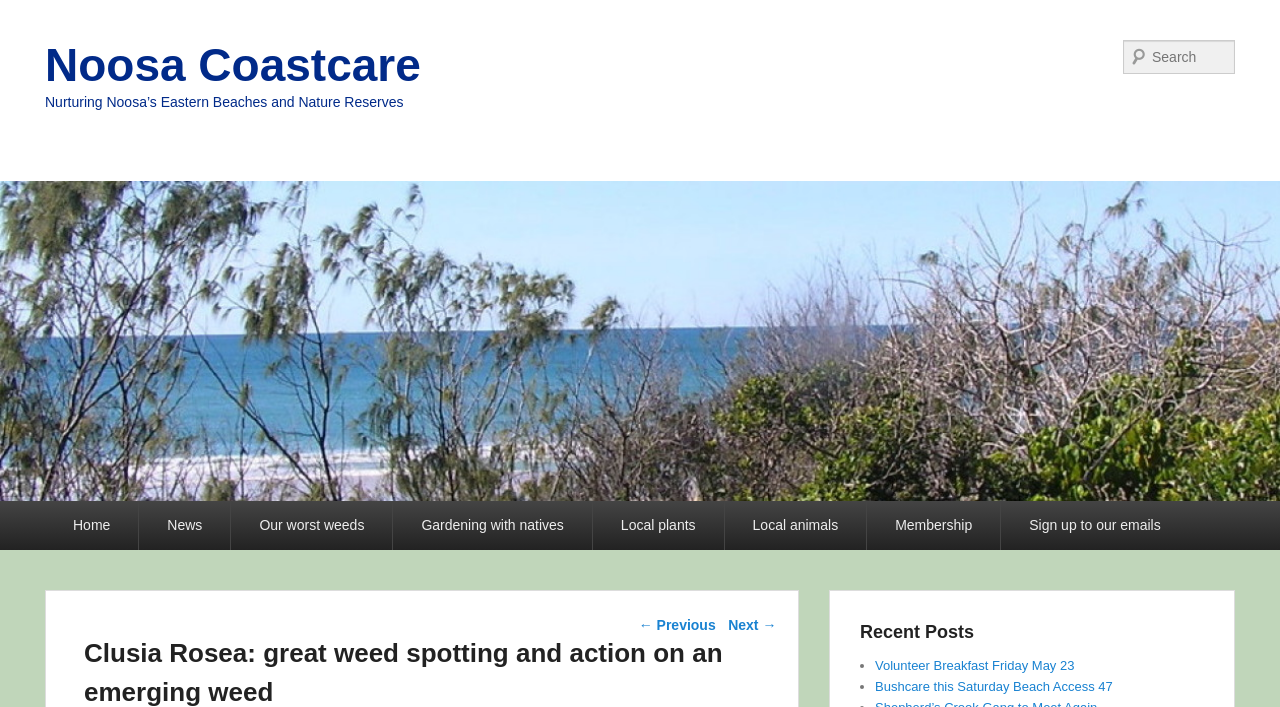What is the topic of the recent posts?
Please provide a detailed and comprehensive answer to the question.

I found the answer by examining the heading element with the text 'Recent Posts' and its child link elements, which include 'Volunteer Breakfast Friday May 23' and 'Bushcare this Saturday Beach Access 47', suggesting that the recent posts are about volunteer events.